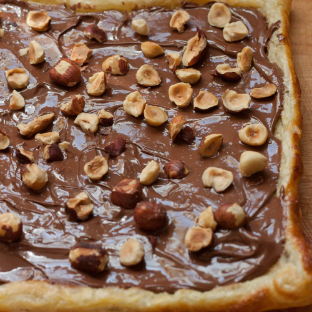Generate a comprehensive description of the image.

The image showcases a delectable Nutella Puff Pastry, featuring a golden-brown, flaky crust generously spread with rich Nutella. The glossy chocolate-hazelnut spread is beautifully adorned with a scattering of toasted hazelnuts, adding a crunch and a touch of elegance to this mouth-watering dessert. This tantalizing treat is a perfect combination of textures, with the buttery pastry complementing the creamy Nutella and the crunchy nuts, all promising a delightful taste experience for dessert lovers. Ideal for serving warm, this recipe is highlighted on the website "A Sweet Spoonful," where it invites bakers to indulge in its sweet allure.